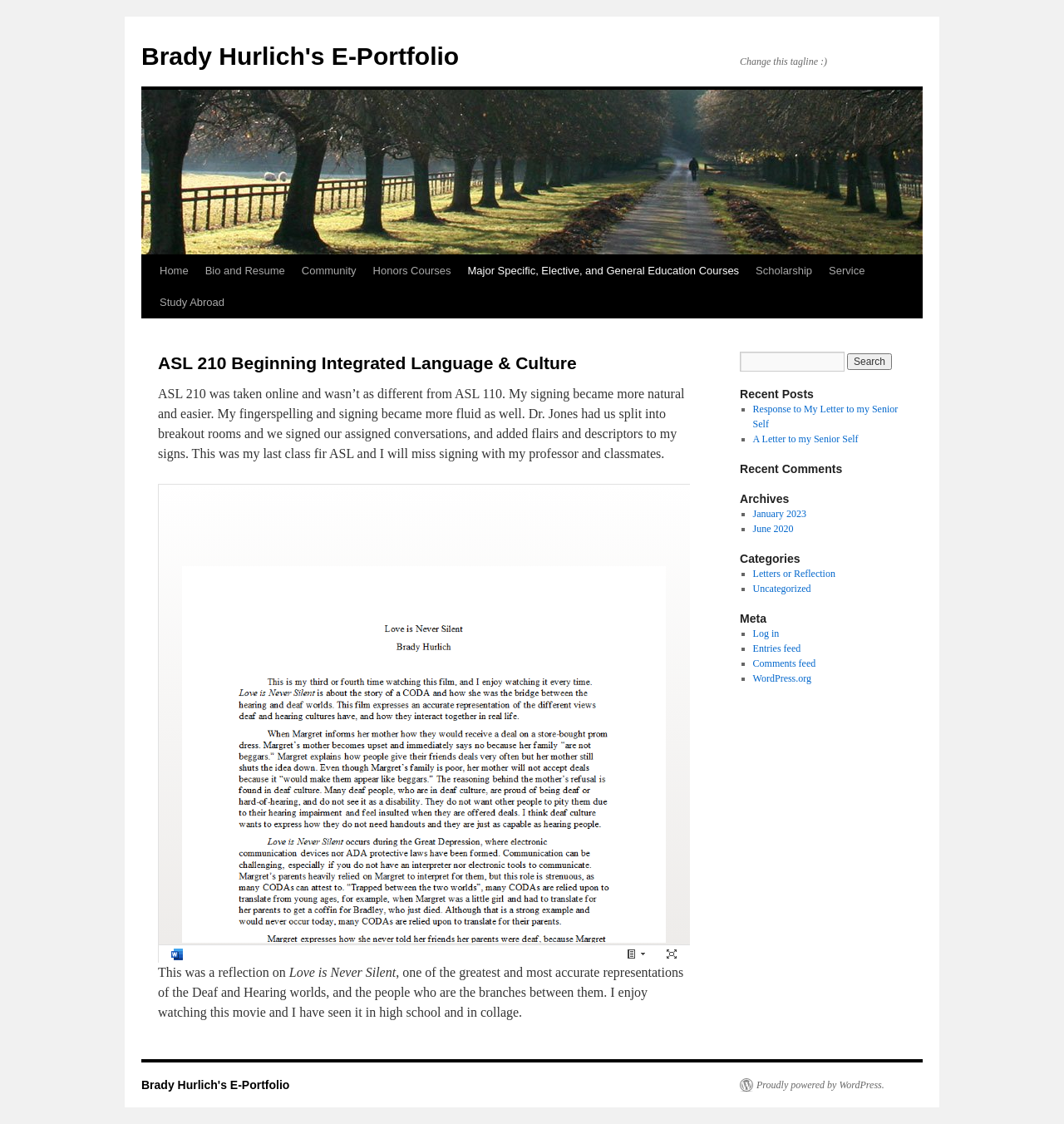Extract the main heading from the webpage content.

ASL 210 Beginning Integrated Language & Culture